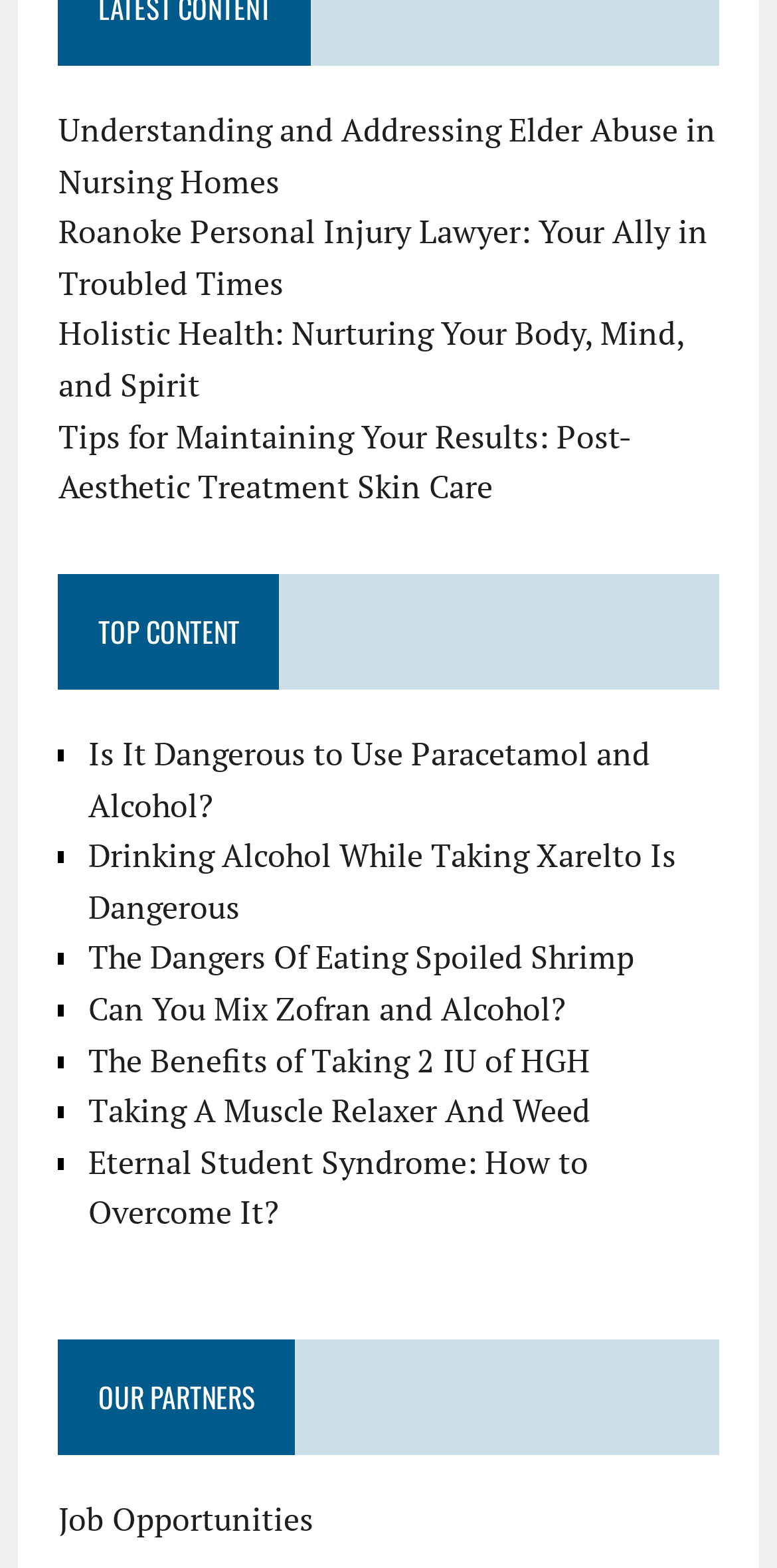Identify the bounding box coordinates of the region that should be clicked to execute the following instruction: "Learn about holistic health".

[0.075, 0.199, 0.88, 0.259]